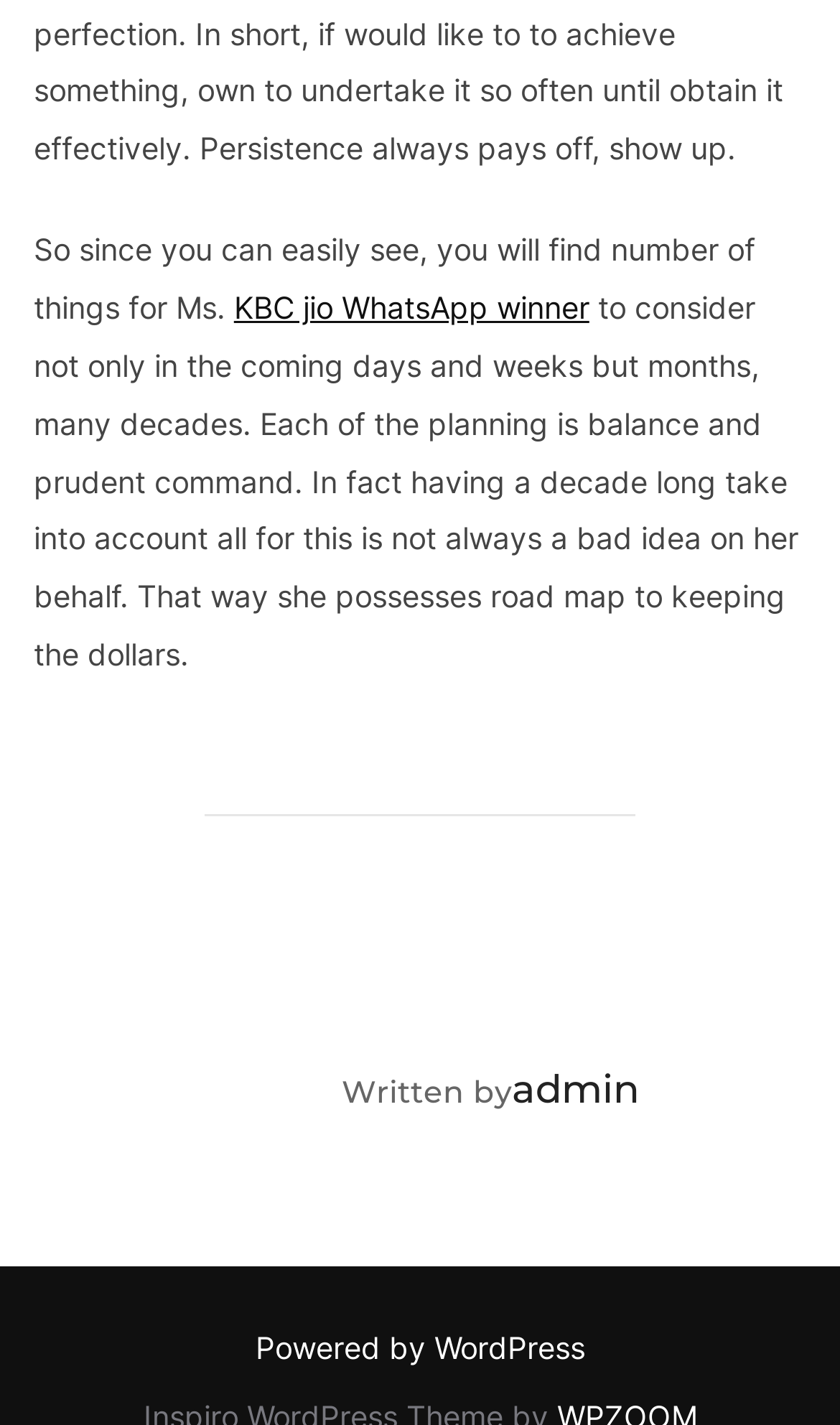Please examine the image and answer the question with a detailed explanation:
What is the topic of the article?

The topic of the article can be inferred from the first sentence 'So since you can easily see, you will find number of things for Ms.' which suggests that the article is about Ms. and her planning for the future.